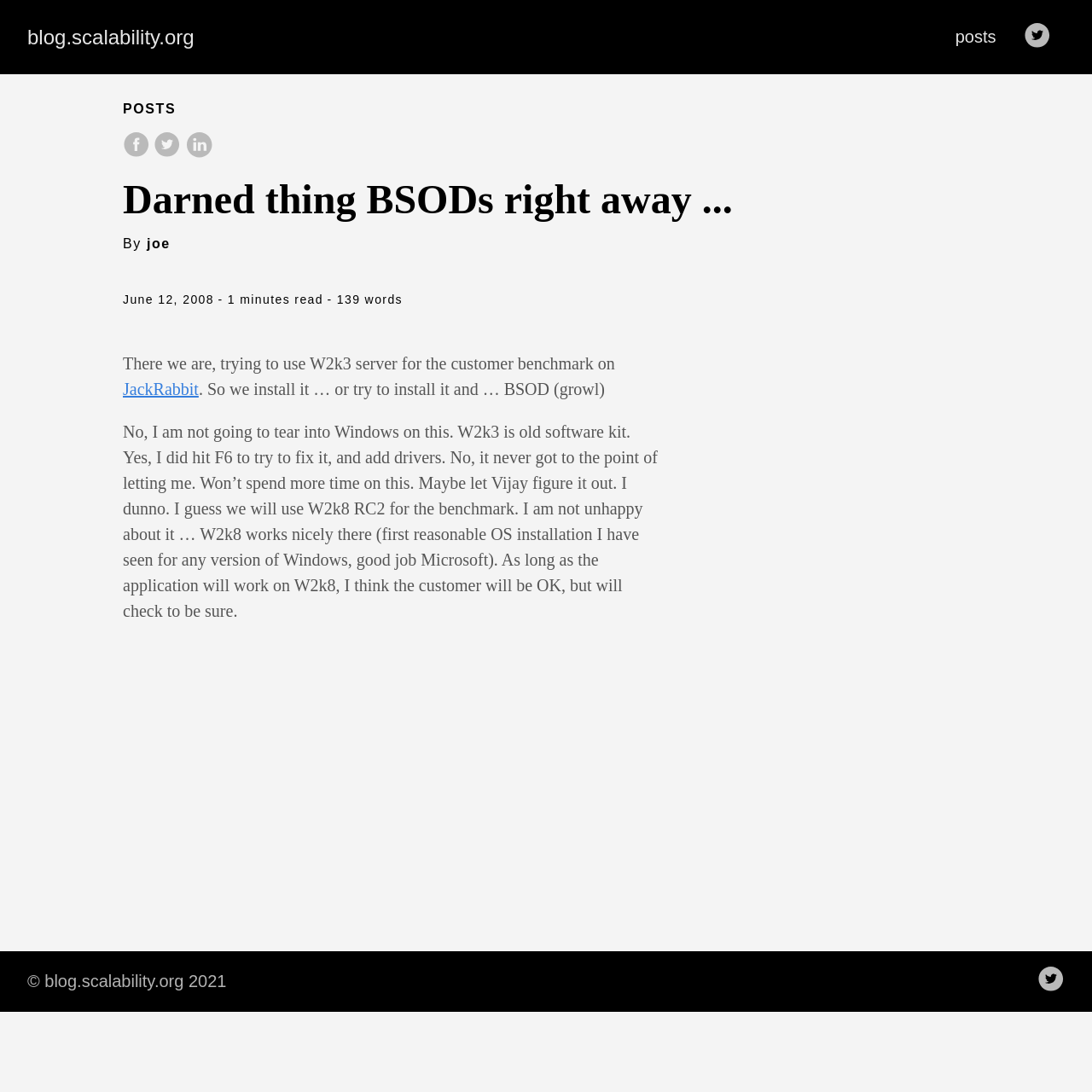Locate the bounding box coordinates of the area you need to click to fulfill this instruction: 'go to the blog homepage'. The coordinates must be in the form of four float numbers ranging from 0 to 1: [left, top, right, bottom].

[0.025, 0.023, 0.178, 0.045]